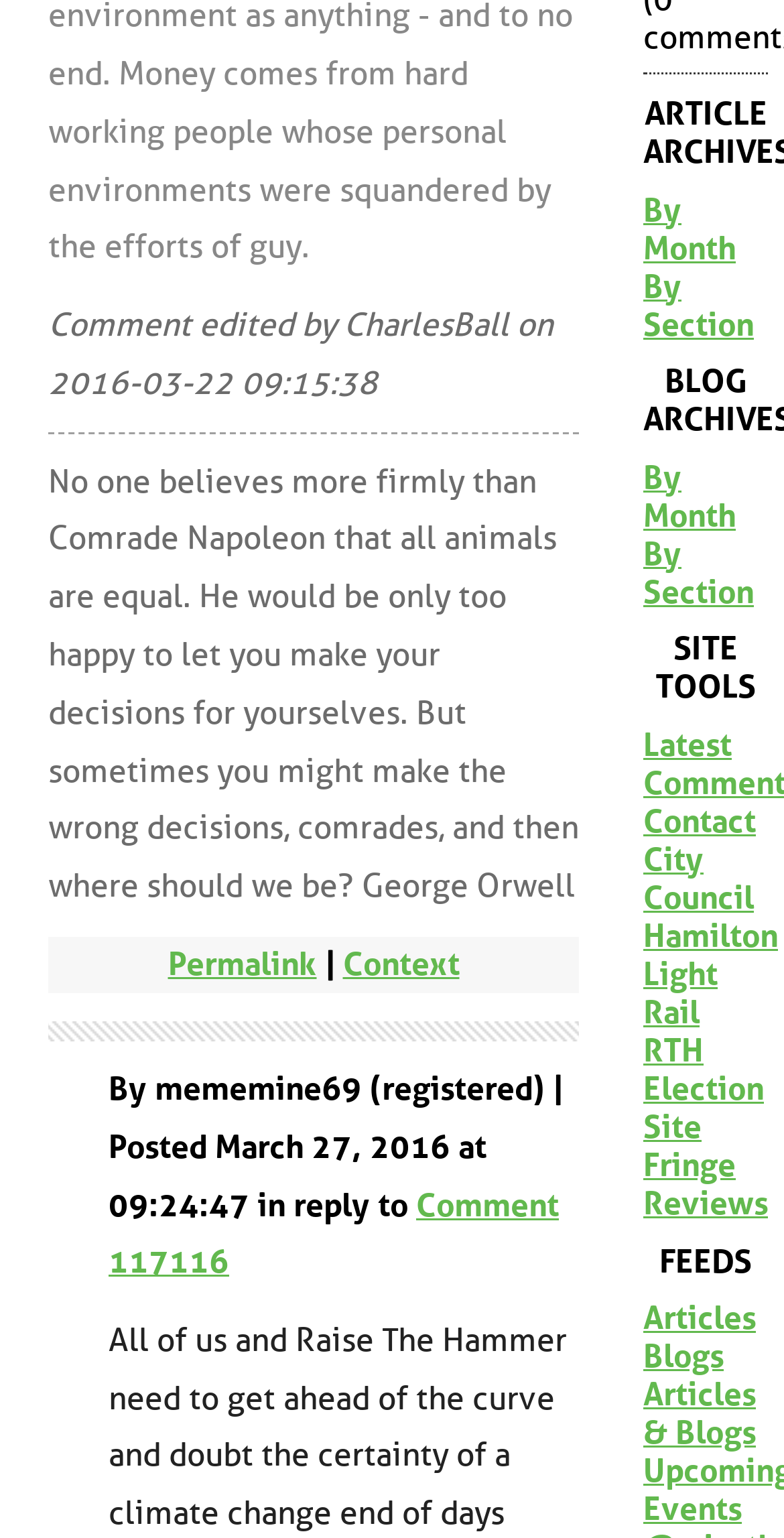Extract the bounding box coordinates for the UI element described by the text: "October 14, 2004August 27, 2016". The coordinates should be in the form of [left, top, right, bottom] with values between 0 and 1.

None